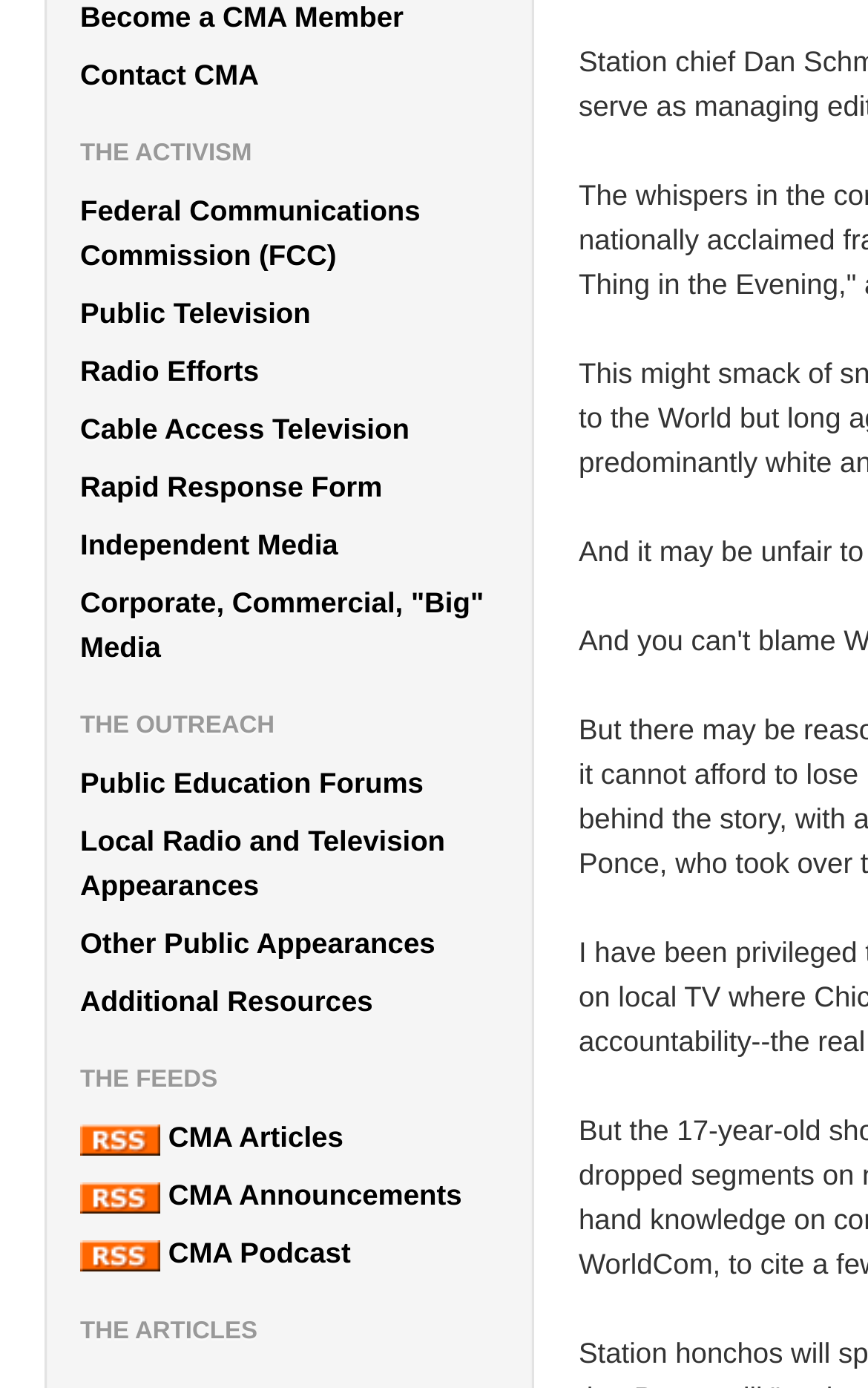Using the webpage screenshot, find the UI element described by Other Public Appearances. Provide the bounding box coordinates in the format (top-left x, top-left y, bottom-right x, bottom-right y), ensuring all values are floating point numbers between 0 and 1.

[0.054, 0.66, 0.613, 0.702]